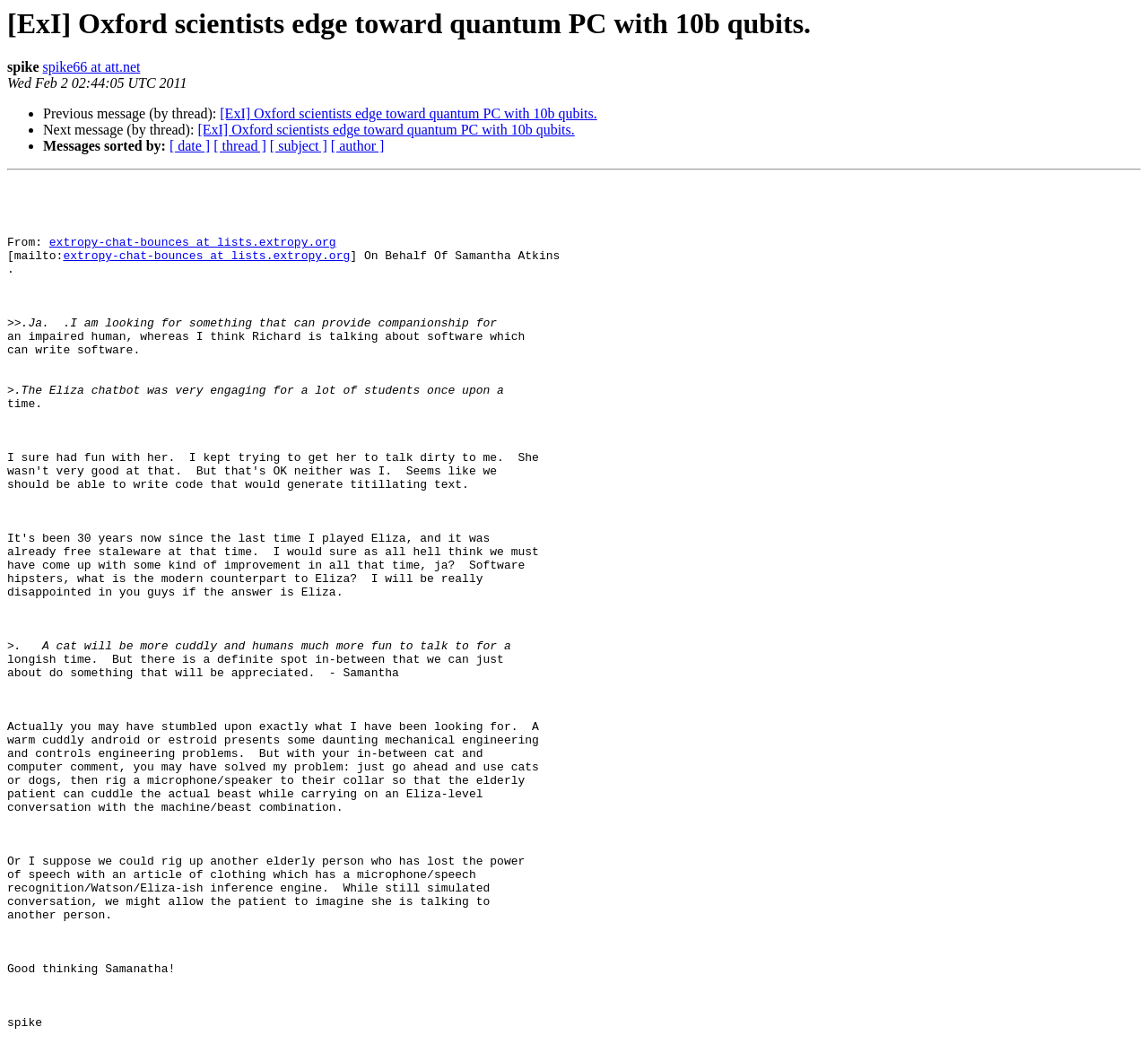Please determine the bounding box coordinates of the element's region to click for the following instruction: "Explore cold pressed juice in Sonoma County".

None